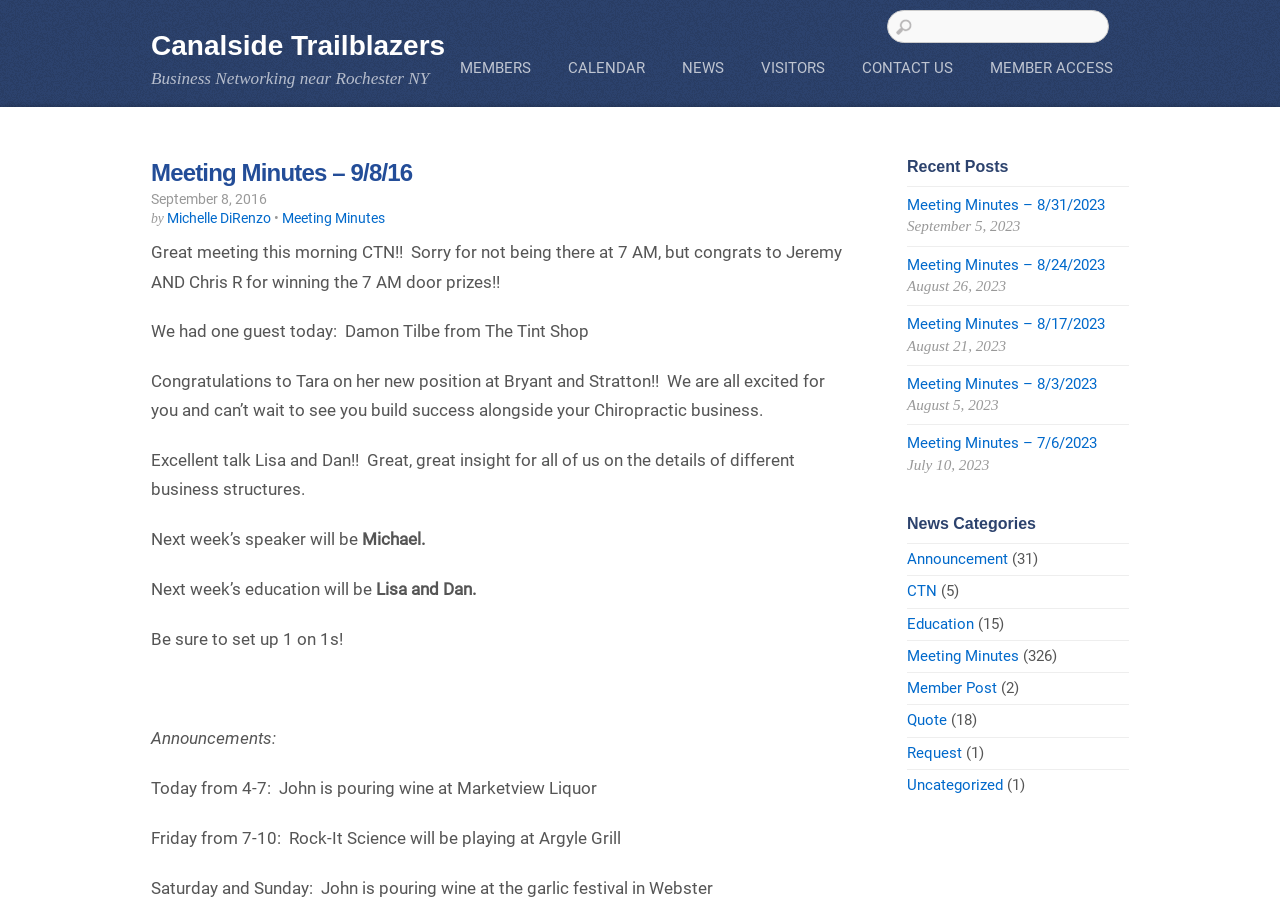How many door prizes were given out at 7 AM?
Craft a detailed and extensive response to the question.

The text 'congrats to Jeremy AND Chris R for winning the 7 AM door prizes!!' suggests that two door prizes were given out at 7 AM, as it congratulates two individuals, Jeremy and Chris R, on winning the prizes.